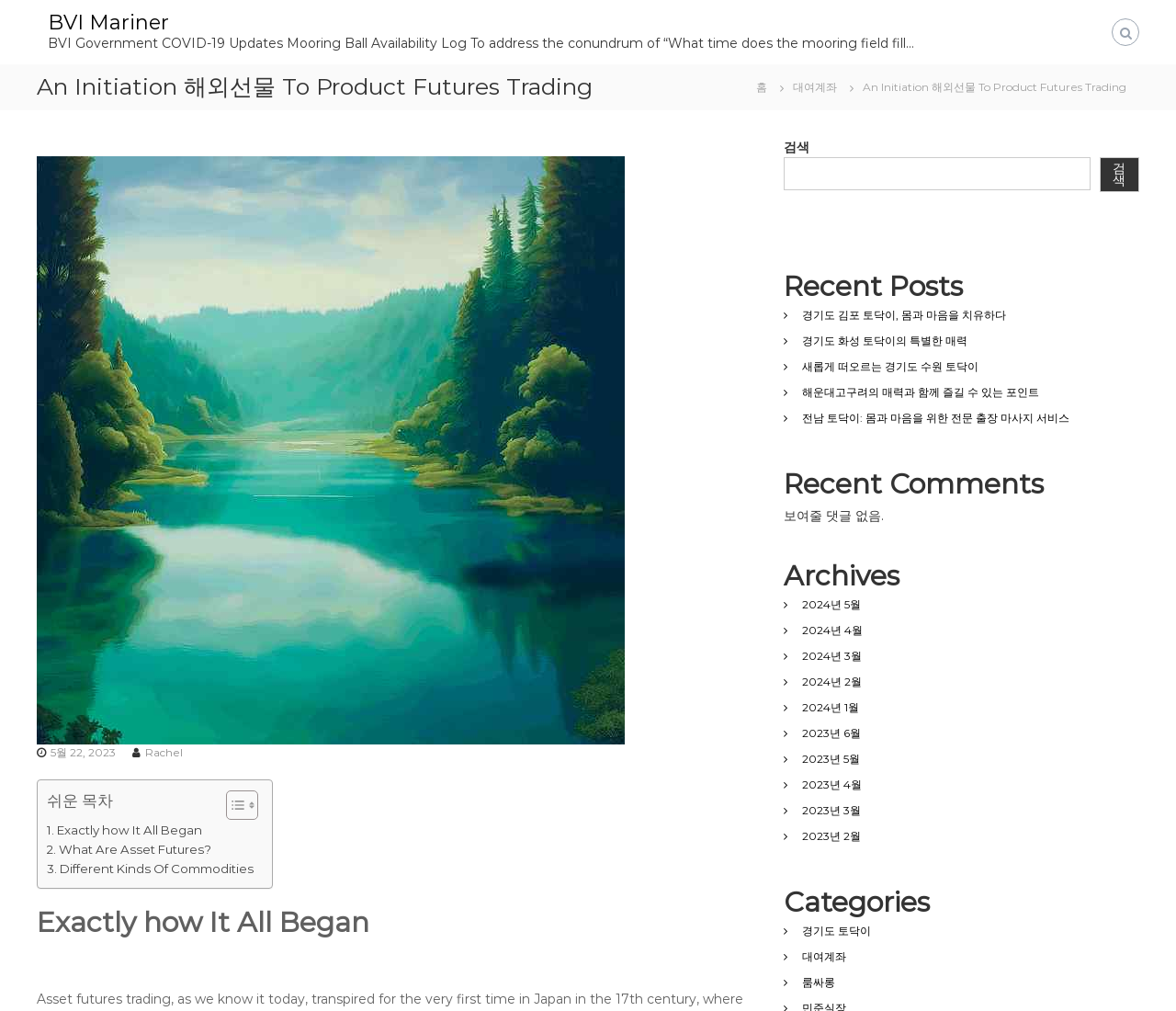Detail the webpage's structure and highlights in your description.

This webpage is about asset futures trading, with a focus on its history and basics. At the top, there is a heading "An Initiation 해외선물 To Product Futures Trading" and a link to "BVI Mariner". Below this, there is a static text describing COVID-19 updates and mooring ball availability.

On the right side, there are several links, including "홈" and "대여계좌", as well as a search bar with a button. Below the search bar, there are headings for "Recent Posts", "Recent Comments", "Archives", and "Categories".

Under "Recent Posts", there are five links to articles with titles such as "경기도 김포 토닥이, 몸과 마음을 치유하다" and "해운대고구려의 매력과 함께 즐길 수 있는 포인트". Under "Recent Comments", there is a message stating that there are no comments to show.

The "Archives" section lists links to monthly archives from 2023 to 2024. The "Categories" section lists links to categories such as "경기도 토닥이", "대여계좌", and "룸싸롱".

In the main content area, there is an image related to asset futures trading, and a link to a table of contents. Below this, there are links to sections such as "Exactly how It All Began", "What Are Asset Futures?", and "Different Kinds Of Commodities".